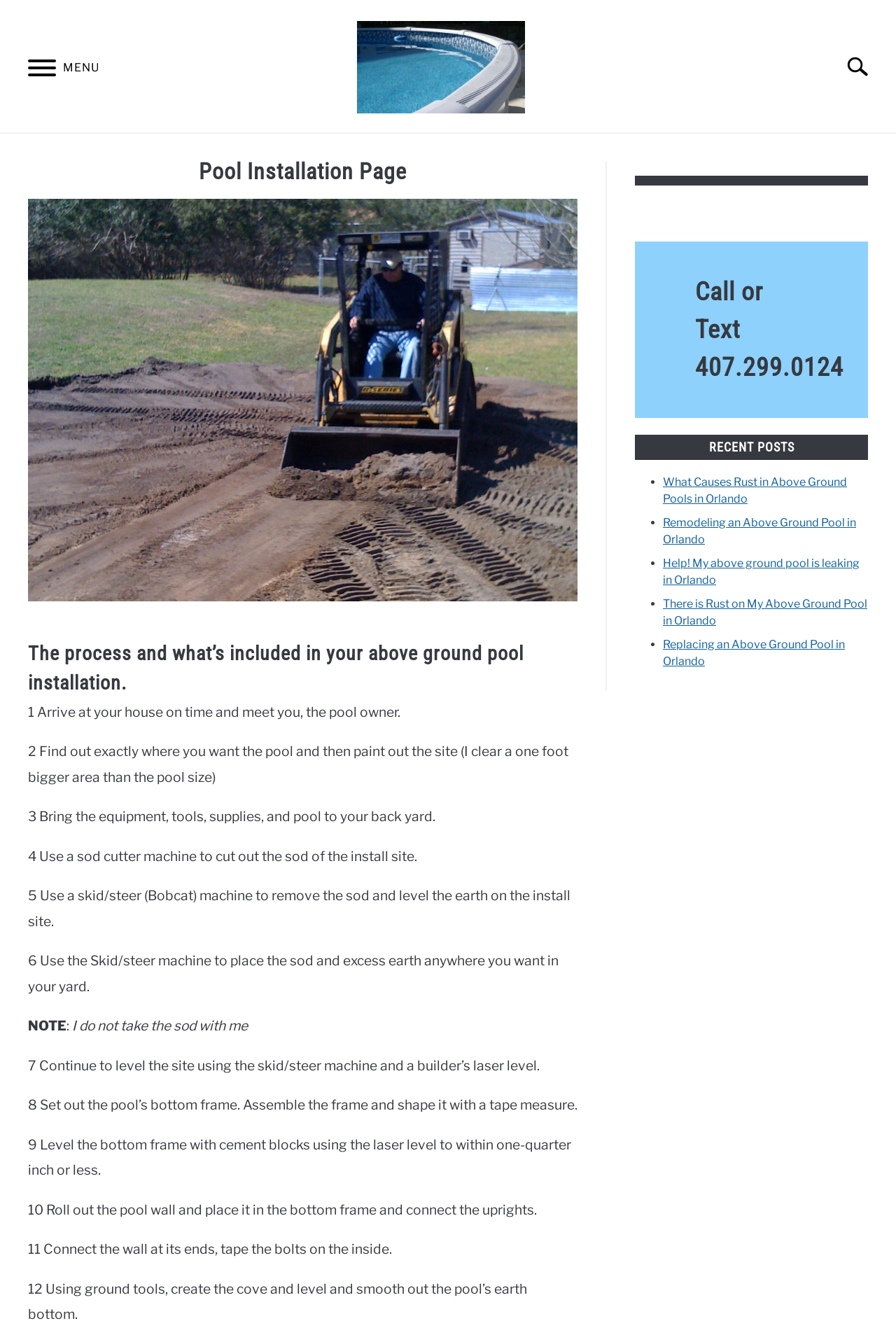From the details in the image, provide a thorough response to the question: What are the recent posts listed on the webpage?

The webpage lists four recent posts, including 'What Causes Rust in Above Ground Pools in Orlando', 'Remodeling an Above Ground Pool in Orlando', 'Help! My above ground pool is leaking in Orlando', and 'There is Rust on My Above Ground Pool in Orlando'.